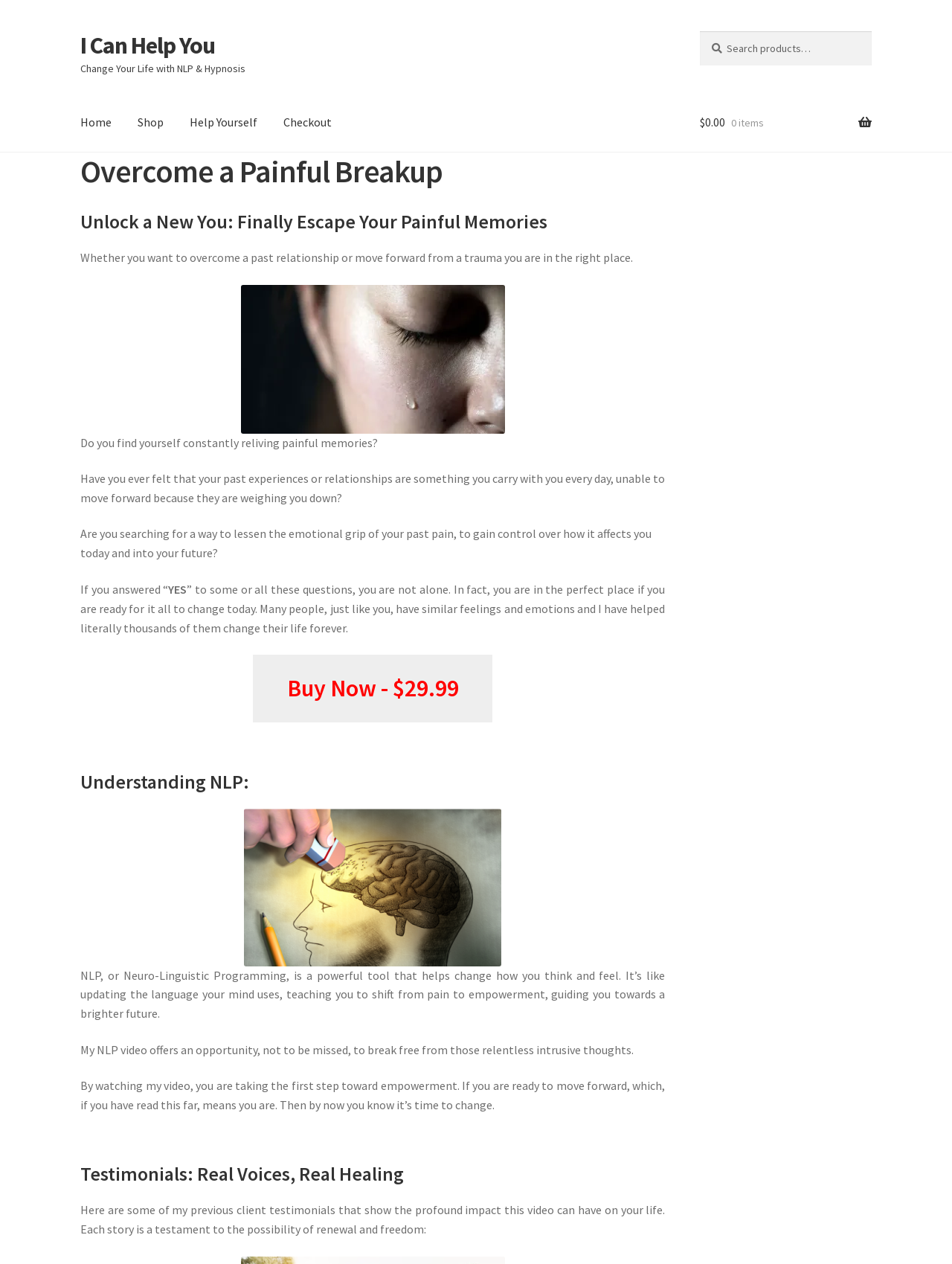Find and provide the bounding box coordinates for the UI element described here: "$0.00 0 items". The coordinates should be given as four float numbers between 0 and 1: [left, top, right, bottom].

[0.735, 0.074, 0.916, 0.12]